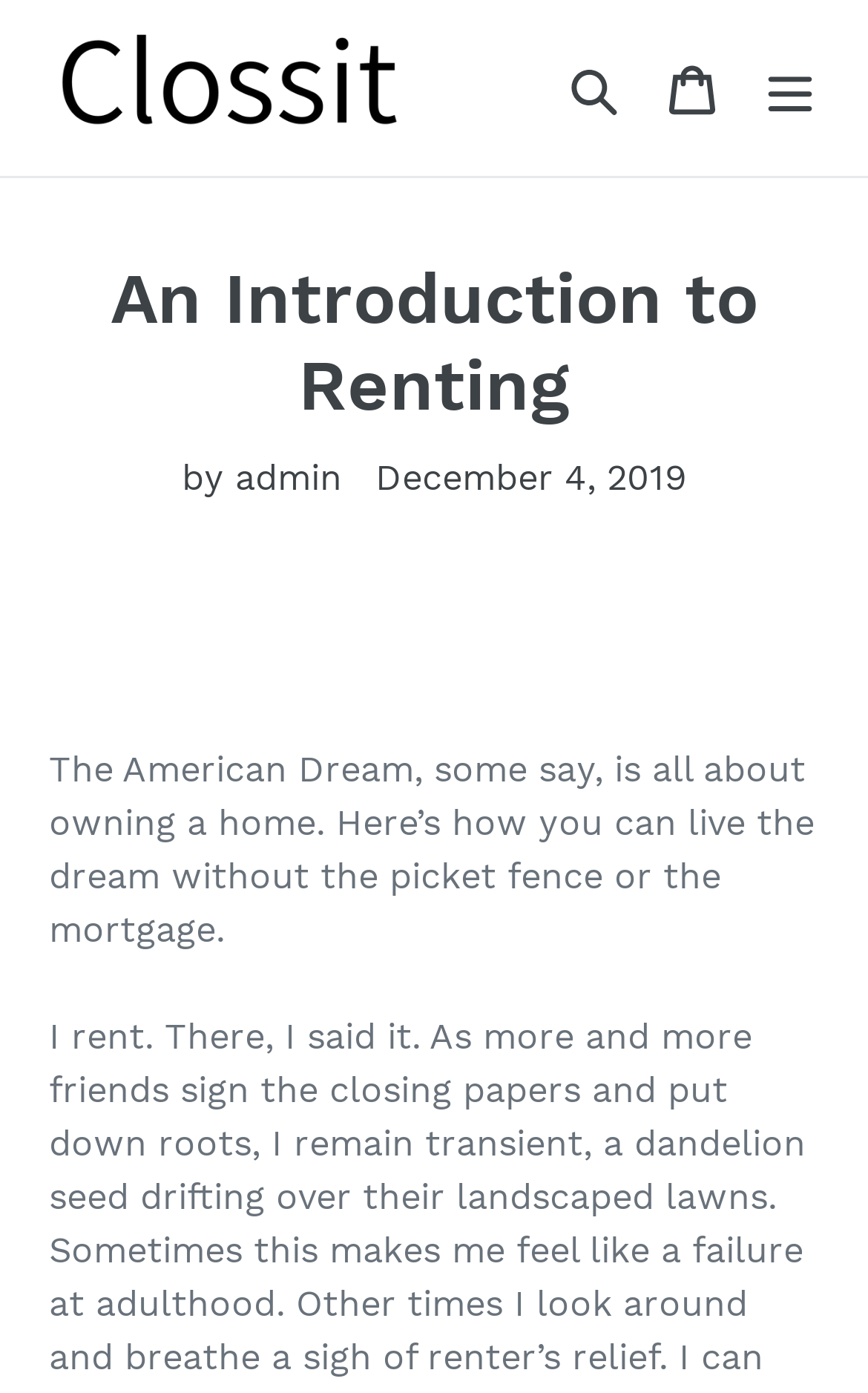Give a complete and precise description of the webpage's appearance.

The webpage is titled "An Introduction to Renting" and features a prominent header with the same title at the top center of the page. Below the header, there is a byline "by admin" and a timestamp "December 4, 2019" on the top left and top right, respectively.

The main content of the page is a paragraph of text that discusses the concept of the American Dream and how it can be achieved without owning a home. This text is located in the middle of the page, spanning almost the entire width.

At the top right corner of the page, there are three icons: a "Clossitcom" logo, a "Search" button, and a "Cart" link. The "Clossitcom" logo is accompanied by a link with the same name. The "Search" button is a dropdown menu, and the "Cart" link is a separate clickable element.

On the top right edge of the page, there is a "Menu" button that, when expanded, controls a mobile navigation menu.